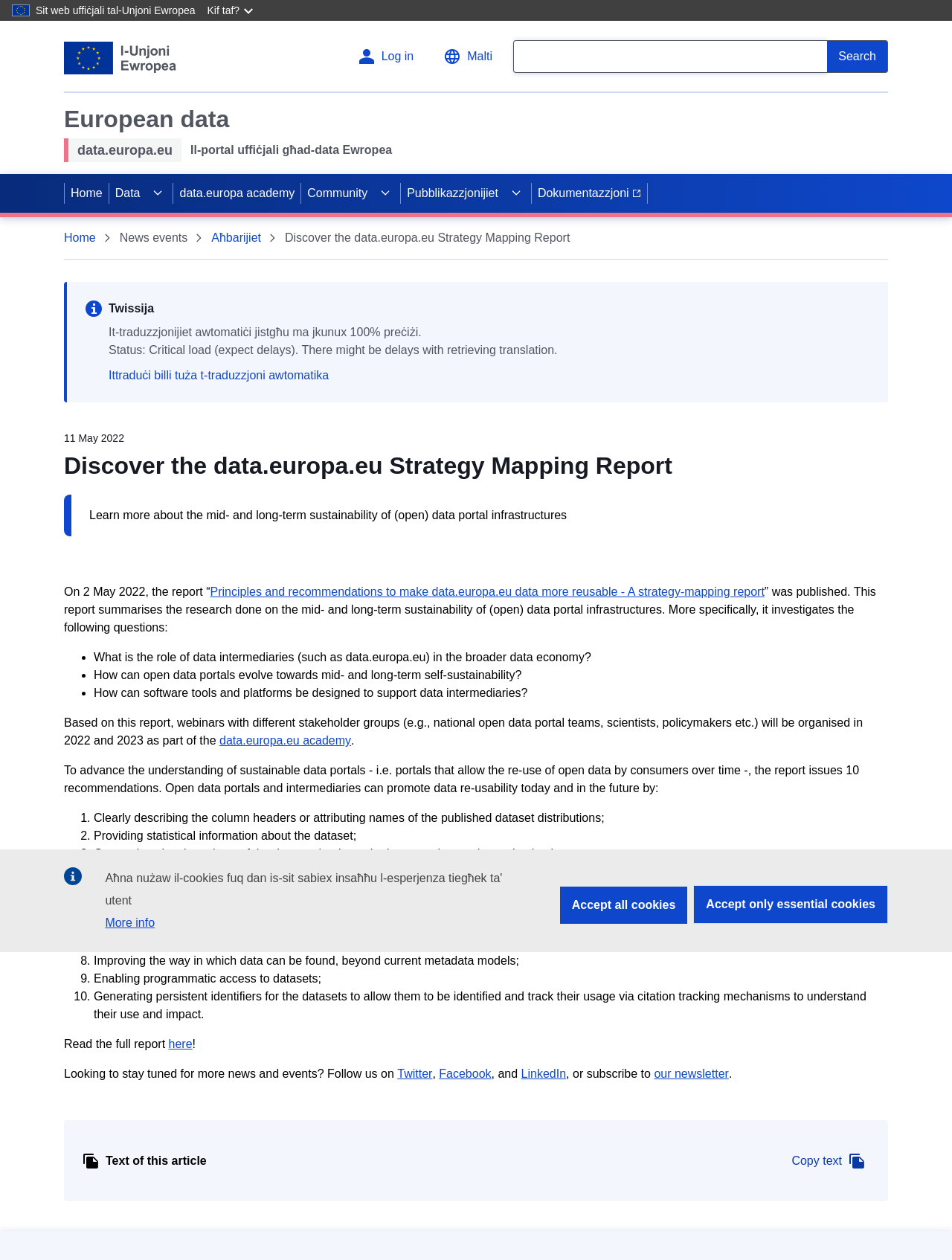Predict the bounding box of the UI element based on this description: "Accept all cookies".

[0.588, 0.704, 0.722, 0.733]